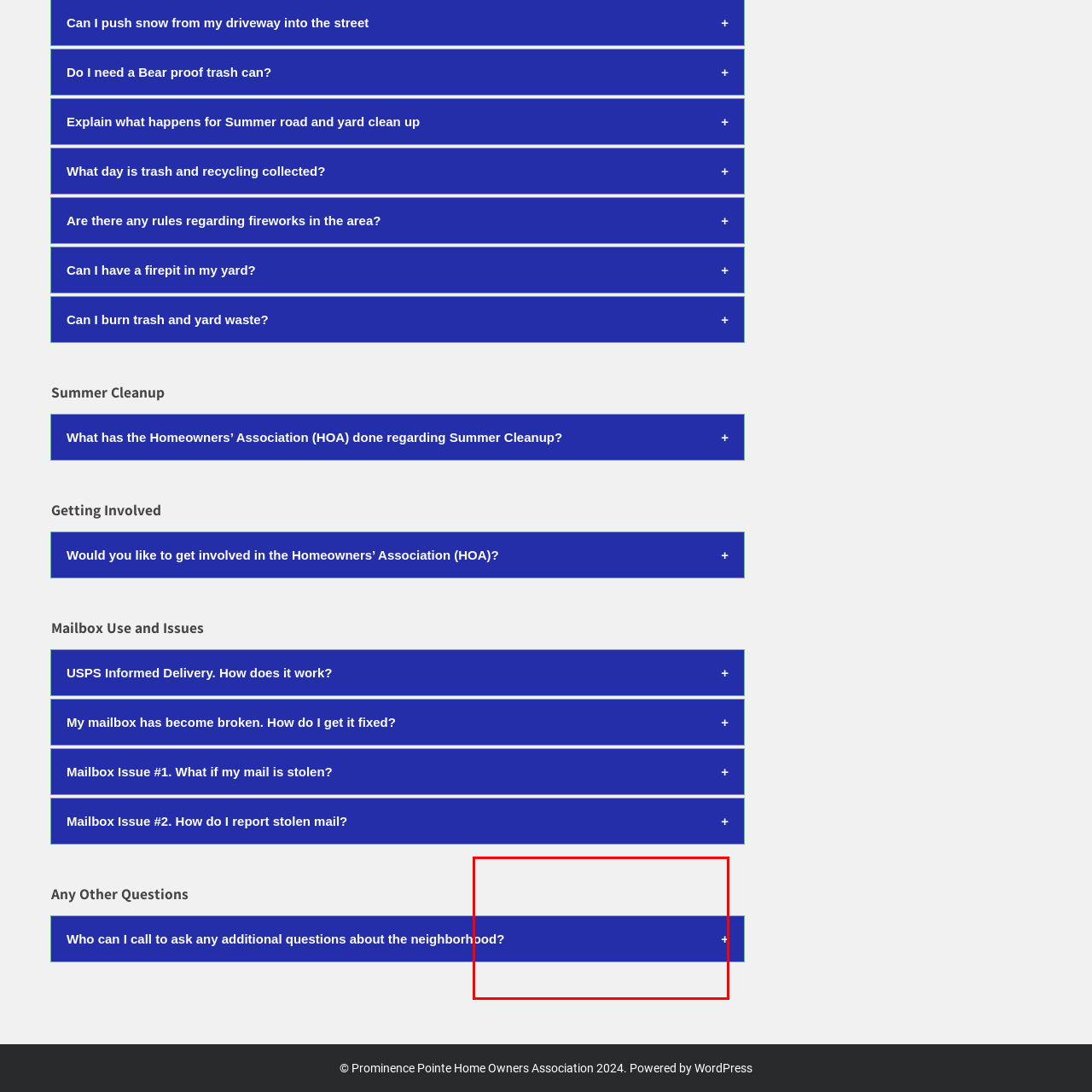Look at the image highlighted by the red boundary and answer the question with a succinct word or phrase:
What happens when the button is clicked?

Explore guidelines and rules